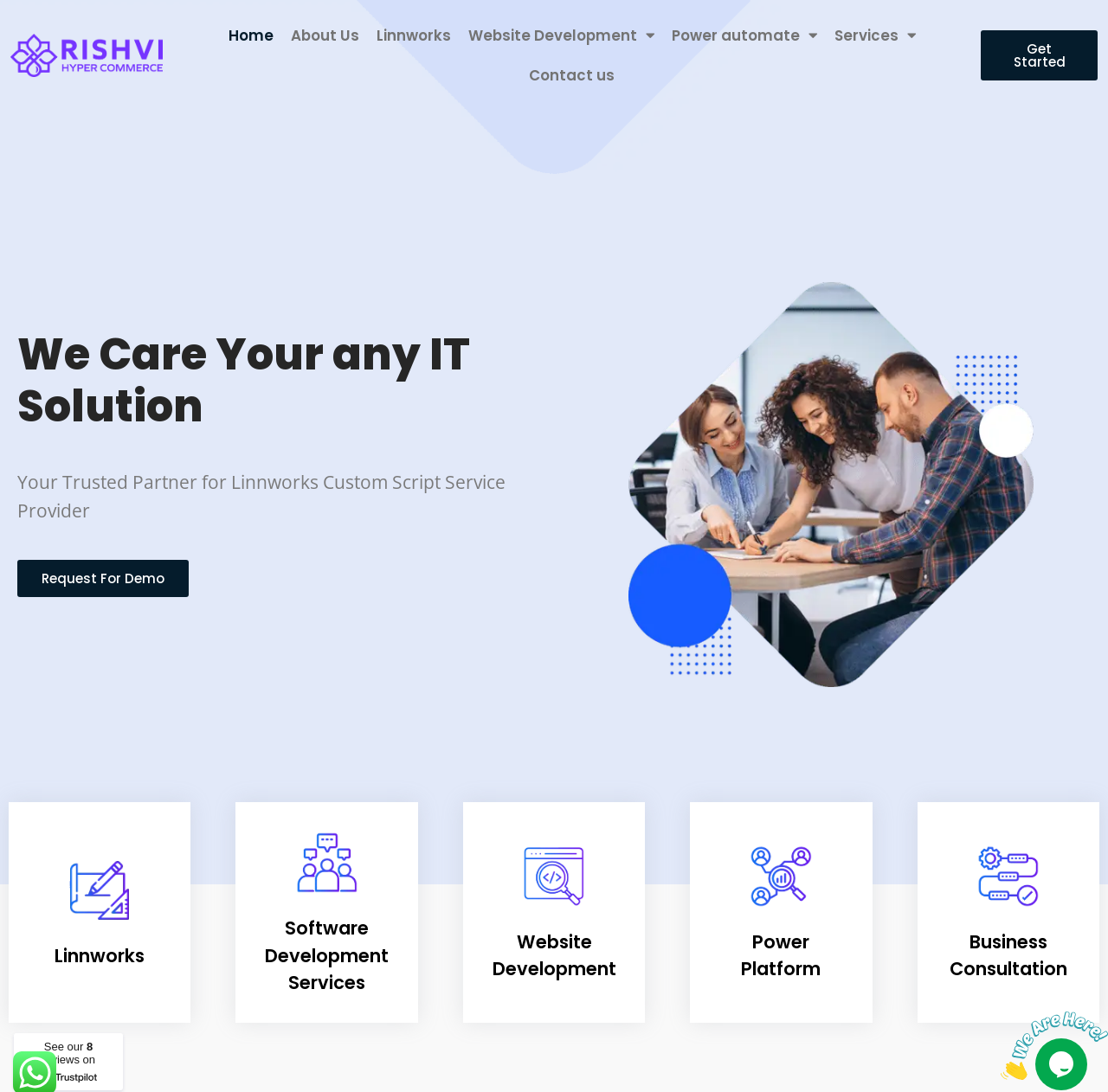What is the company's name?
Refer to the image and offer an in-depth and detailed answer to the question.

The company's name is mentioned in the root element 'Rishvi Ltd - Linnworks Certified Partner' and is also visible in the top-left corner of the webpage.